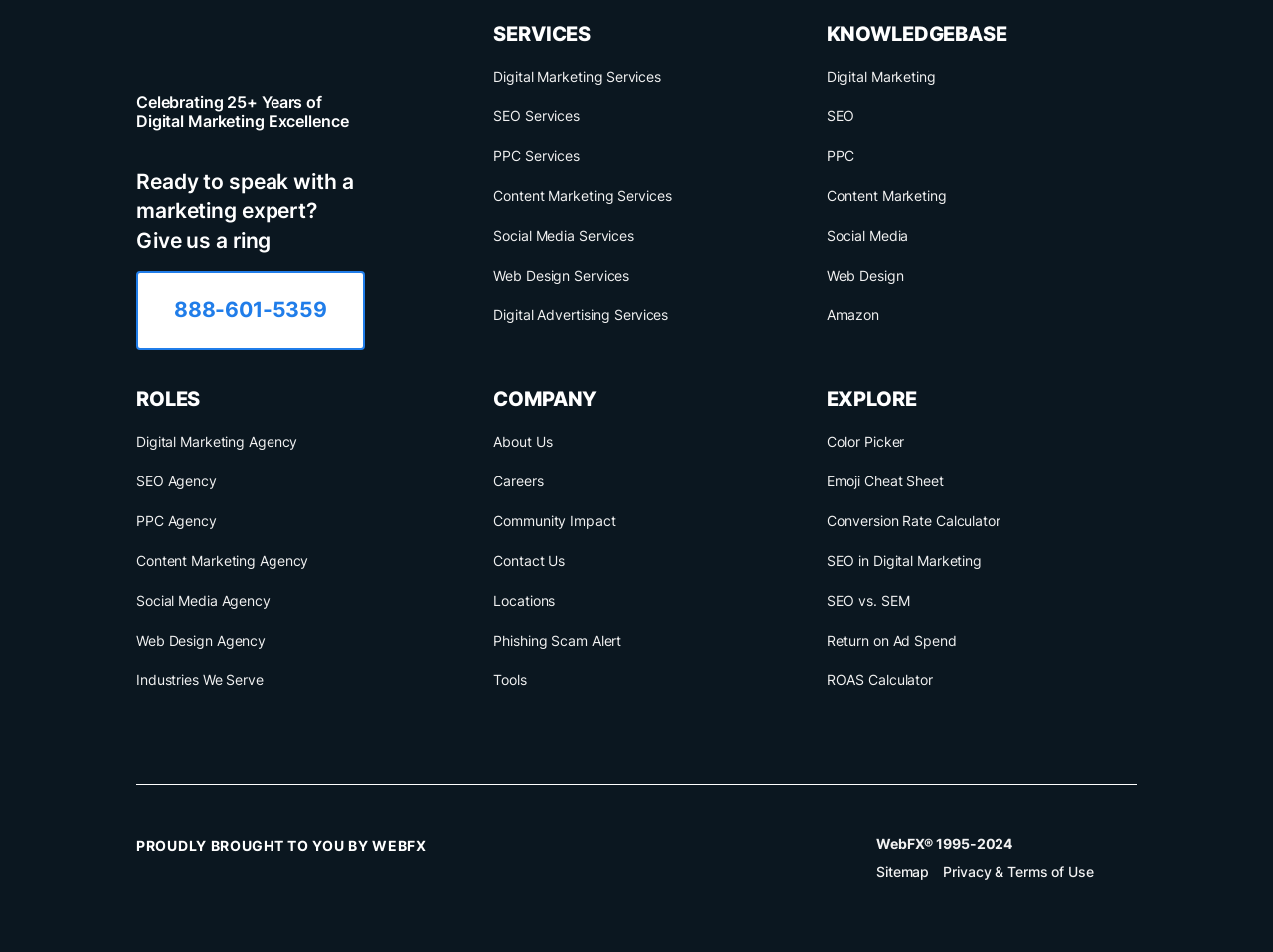Specify the bounding box coordinates of the element's region that should be clicked to achieve the following instruction: "Explore the Color Picker tool". The bounding box coordinates consist of four float numbers between 0 and 1, in the format [left, top, right, bottom].

[0.65, 0.451, 0.893, 0.476]